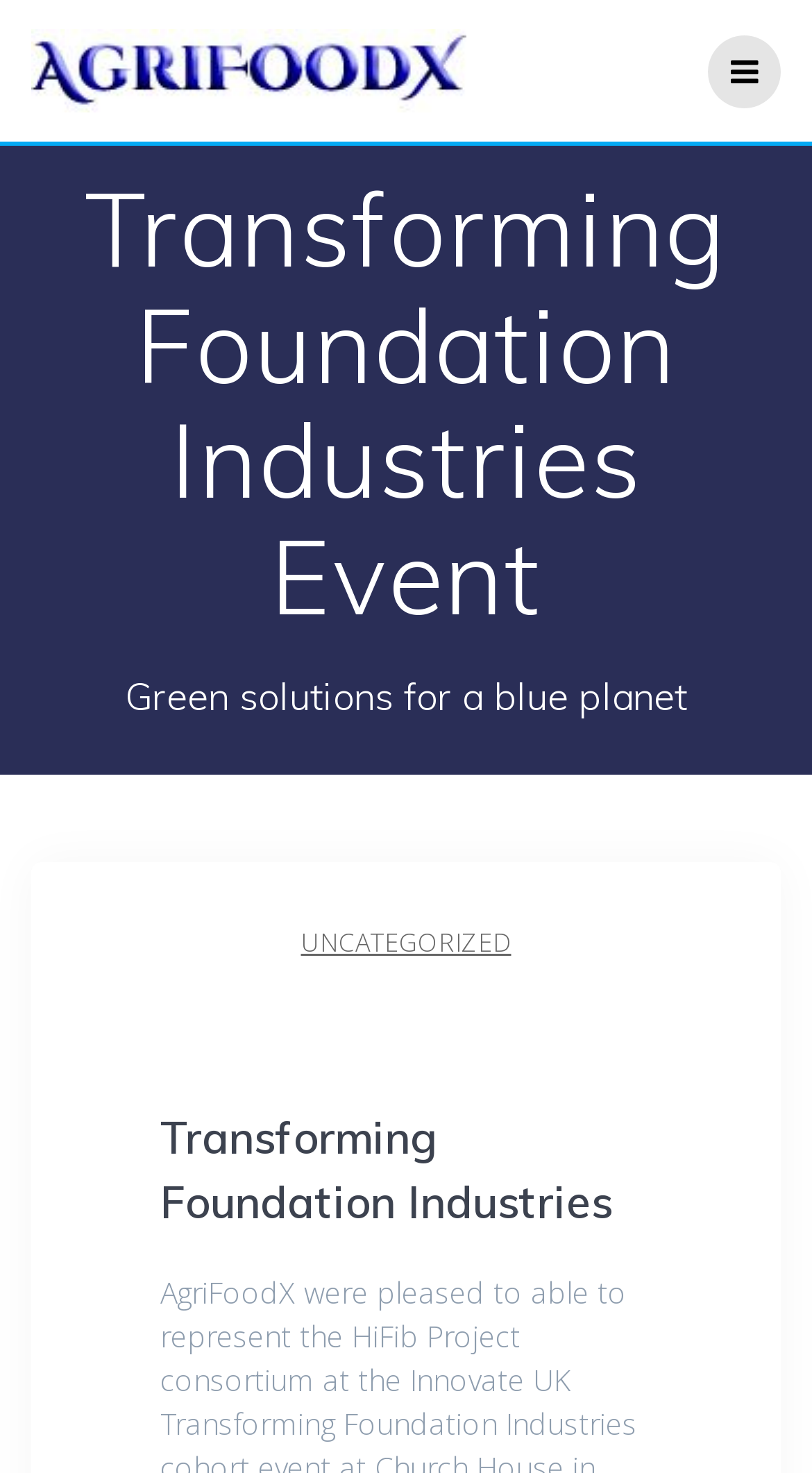Construct a comprehensive description capturing every detail on the webpage.

The webpage is about the "Transforming Foundation Industries Event" related to AgriFoodX. At the top left, there is a link and an image with the text "AgriFoodX". On the top right, there is a link with an icon. Below the image and link on the top left, there is a heading that reads "Transforming Foundation Industries Event". 

Below this heading, there is a paragraph of text that says "Green solutions for a blue planet". Further down, there is a link with the text "UNCATEGORIZED" positioned slightly to the right of center. Finally, at the bottom, there is another heading that reads "Transforming Foundation Industries".